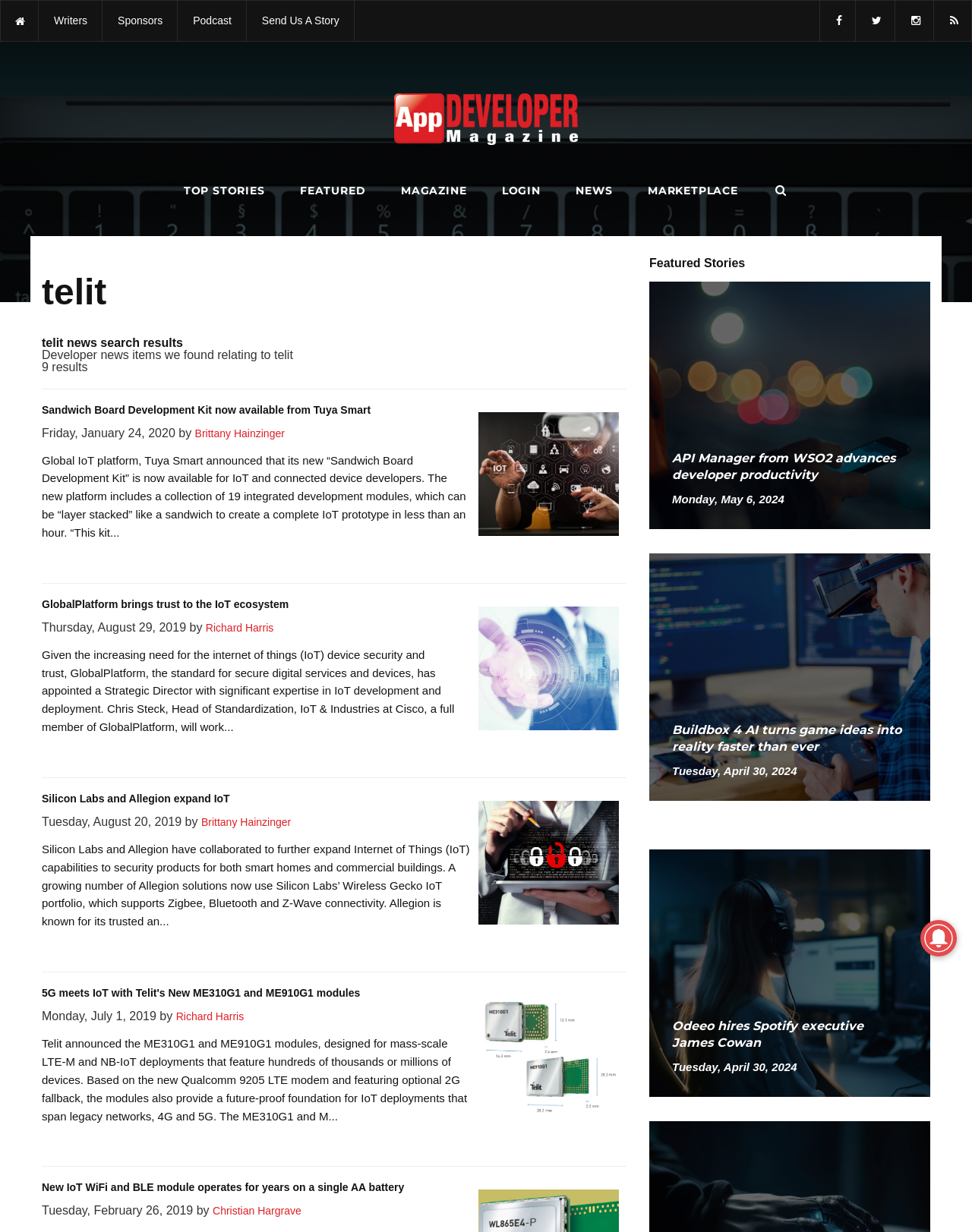Provide a brief response using a word or short phrase to this question:
What is the topic of the news item '5G meets IoT with Telit'?

Telit's ME310G1 and ME910G1 modules